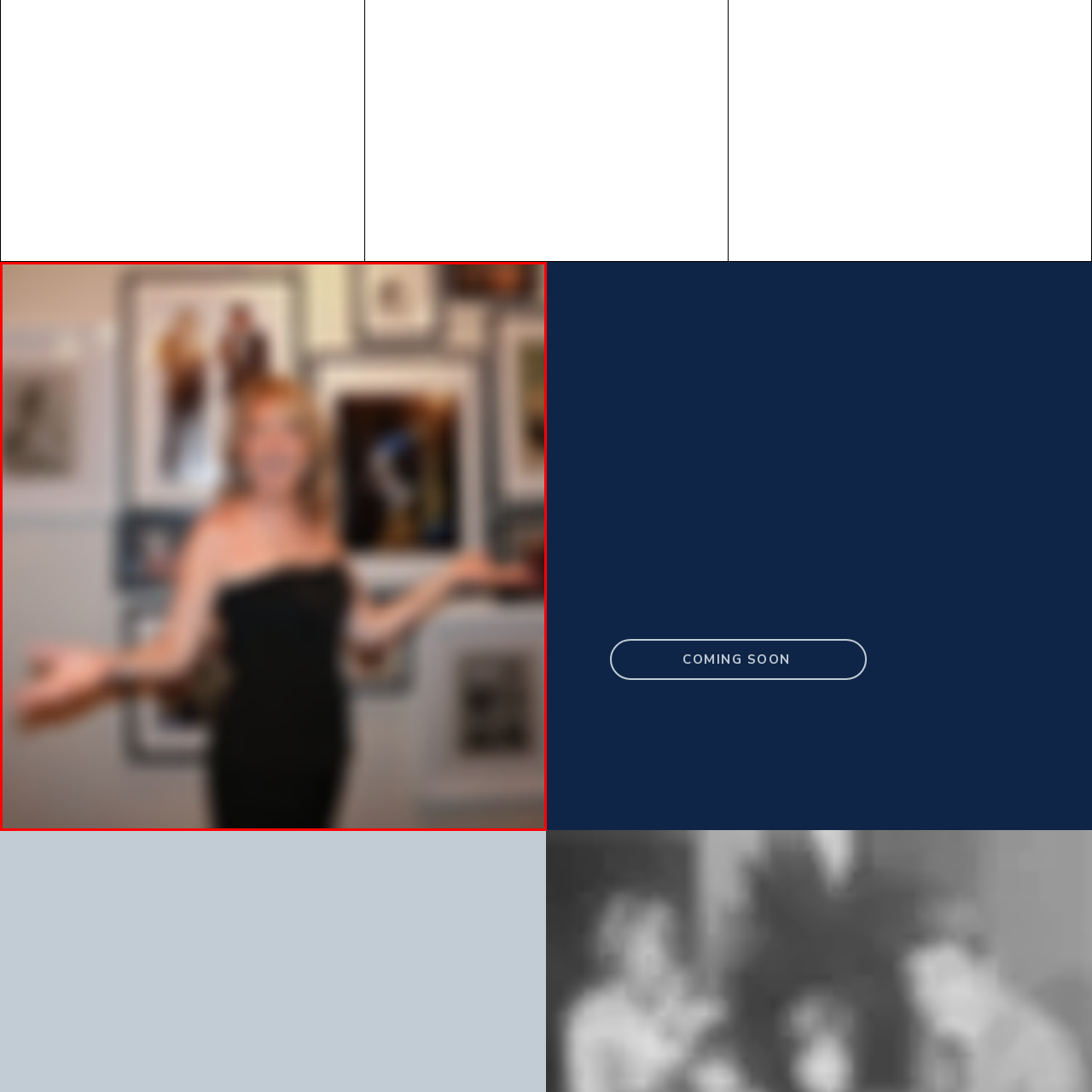Look at the image enclosed within the red outline and answer the question with a single word or phrase:
What type of event is likely taking place?

Gallery opening or exhibition